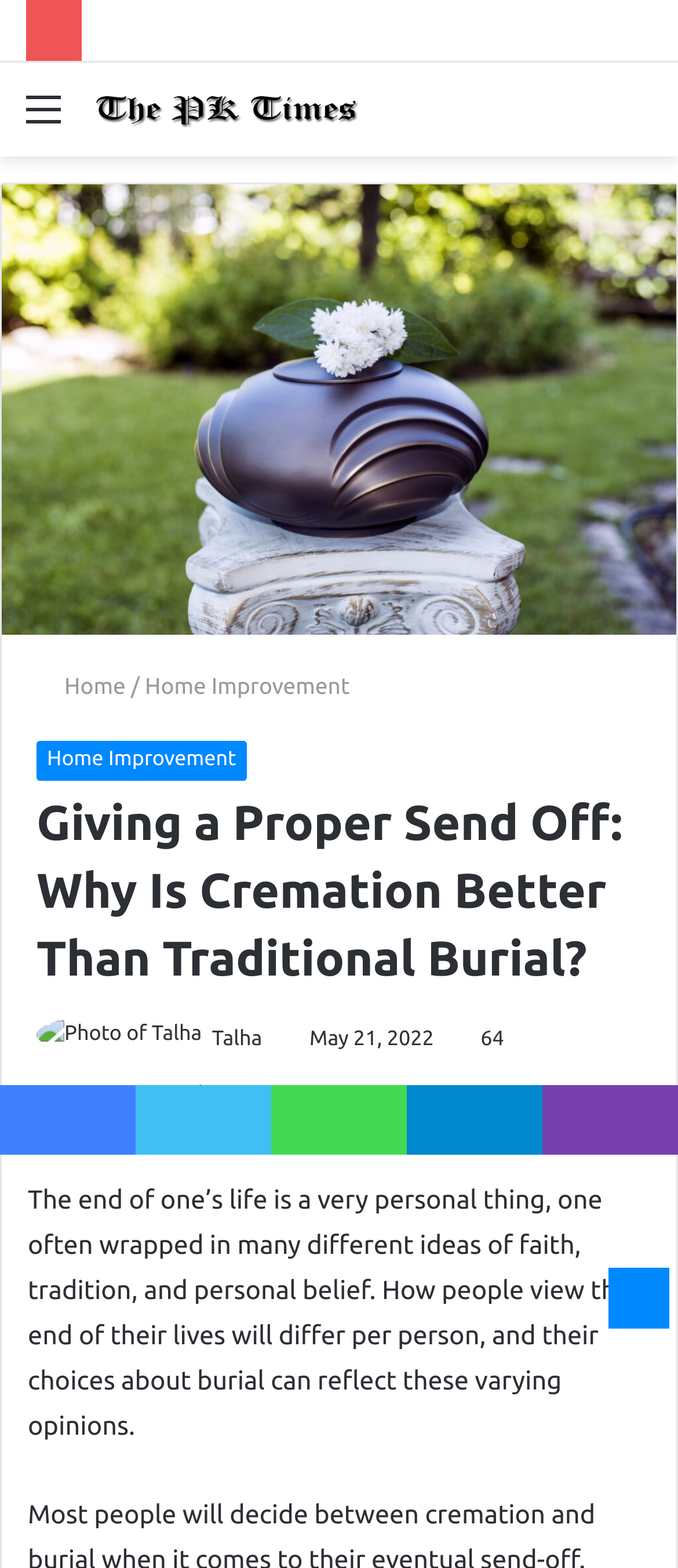Respond to the question with just a single word or phrase: 
How long does it take to read the article?

4 minutes